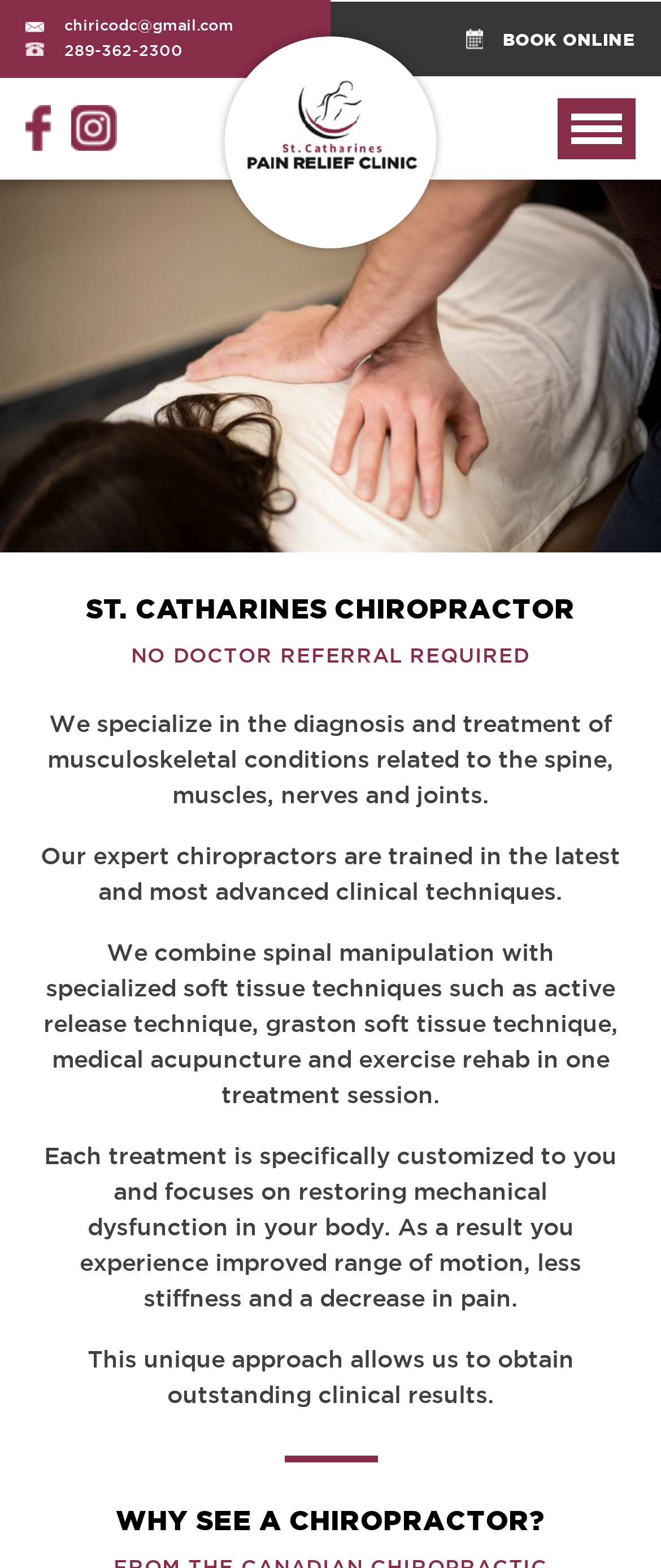What social media platforms does the chiropractor have?
Kindly offer a comprehensive and detailed response to the question.

I found the social media links by looking at the image elements with the text 'facebook' and 'instagram' which are located at the top of the webpage, indicating the chiropractor's online presence.